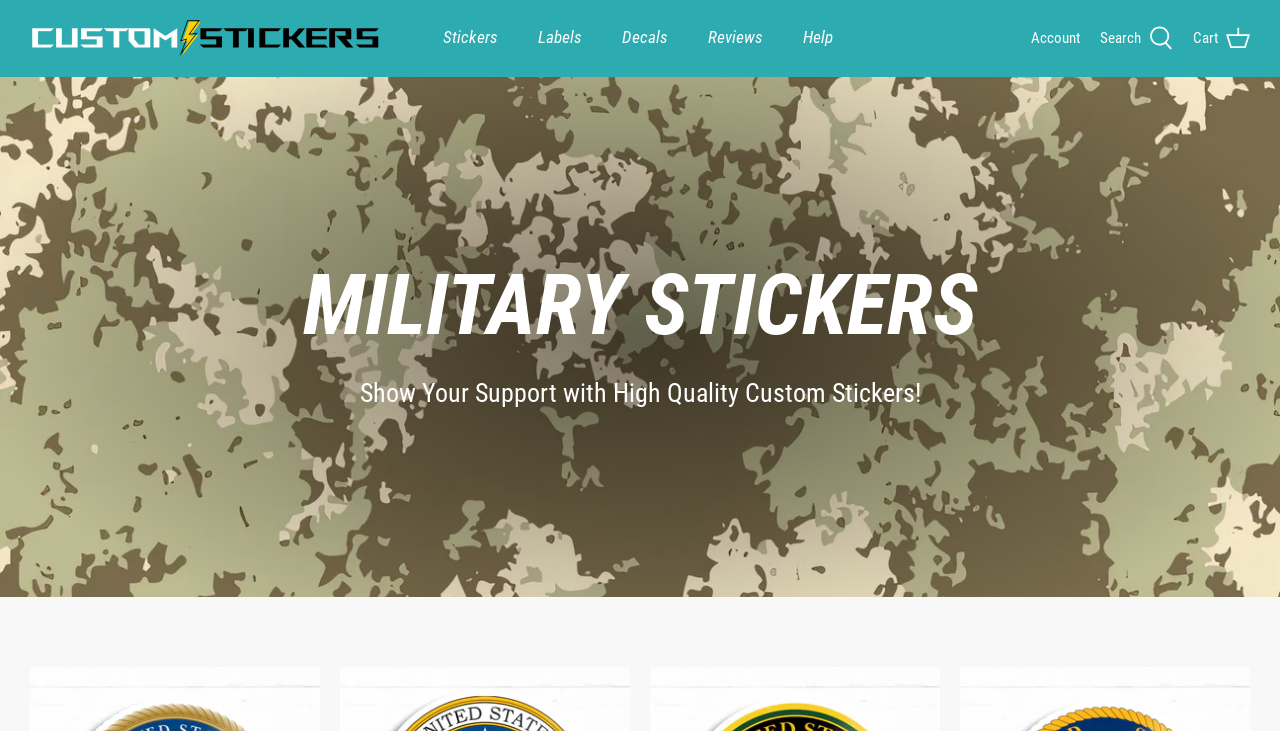What is the orientation of the listbox?
Provide a detailed and extensive answer to the question.

I located the listbox element and its attribute 'orientation', which is set to 'vertical', indicating that the listbox is vertically oriented.